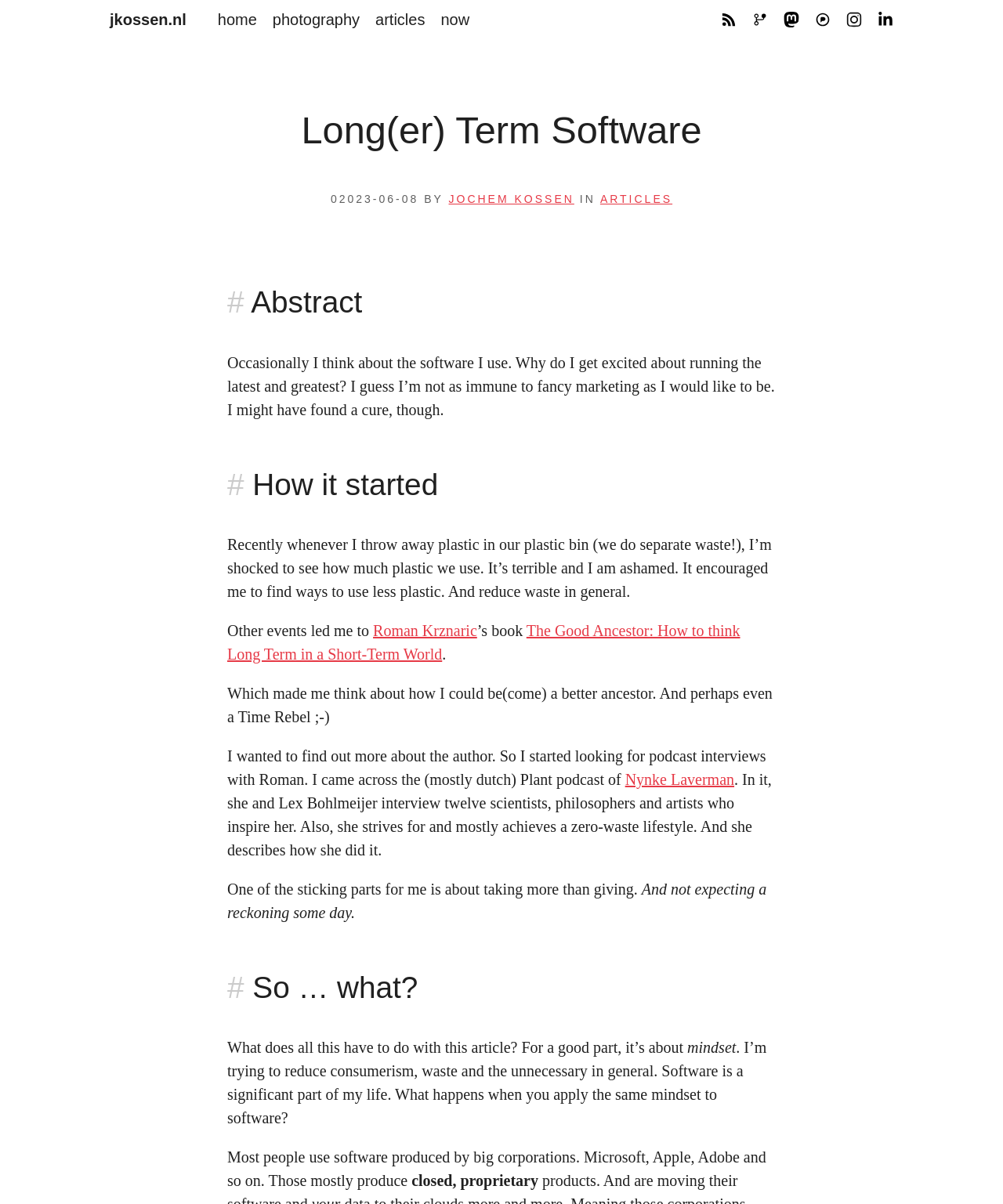Find the bounding box coordinates of the area that needs to be clicked in order to achieve the following instruction: "view articles". The coordinates should be specified as four float numbers between 0 and 1, i.e., [left, top, right, bottom].

[0.374, 0.0, 0.424, 0.033]